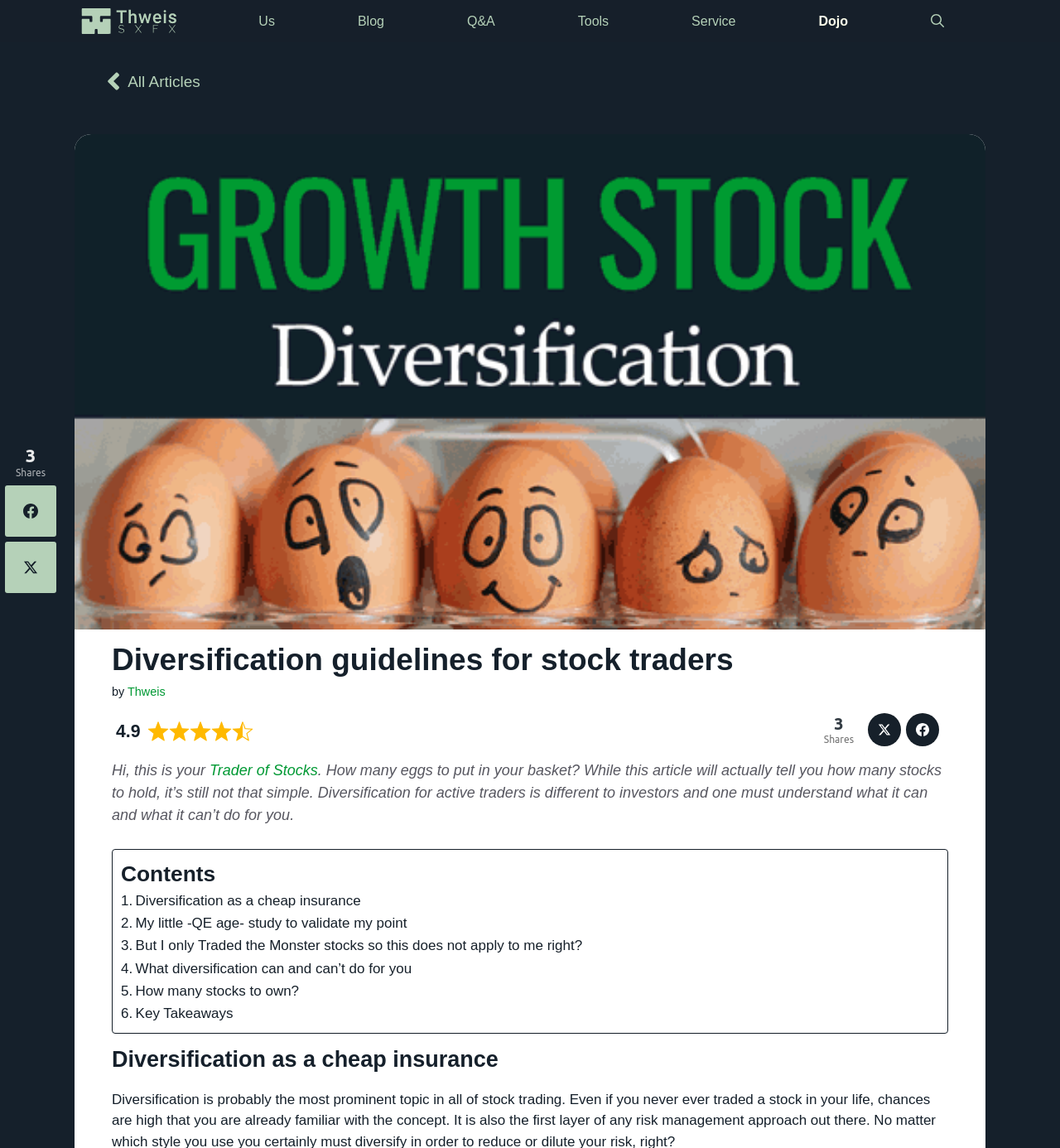Craft a detailed narrative of the webpage's structure and content.

The webpage appears to be an article about diversification guidelines for stock traders. At the top, there is a navigation bar with links to various sections of the website, including "Us", "Blog", "Q&A", "Tools", "Service", and "Dojo". On the top right, there is a search bar link.

Below the navigation bar, there is a header section with a title "Diversification guidelines for stock traders" and a subtitle "by Thweis". The title is followed by a rating of 4.9 out of 5 and some social media links to Twitter and Facebook.

The main content of the article starts with a brief introduction, followed by a table of contents with links to various sections of the article, including "Diversification as a cheap insurance", "My little -QE age- study to validate my point", and "How many stocks to own?". 

The article then dives into the main content, with headings and paragraphs of text. There are also some social media links and a "Shares" button on the left side of the page. At the very bottom, there is another heading "Diversification as a cheap insurance".